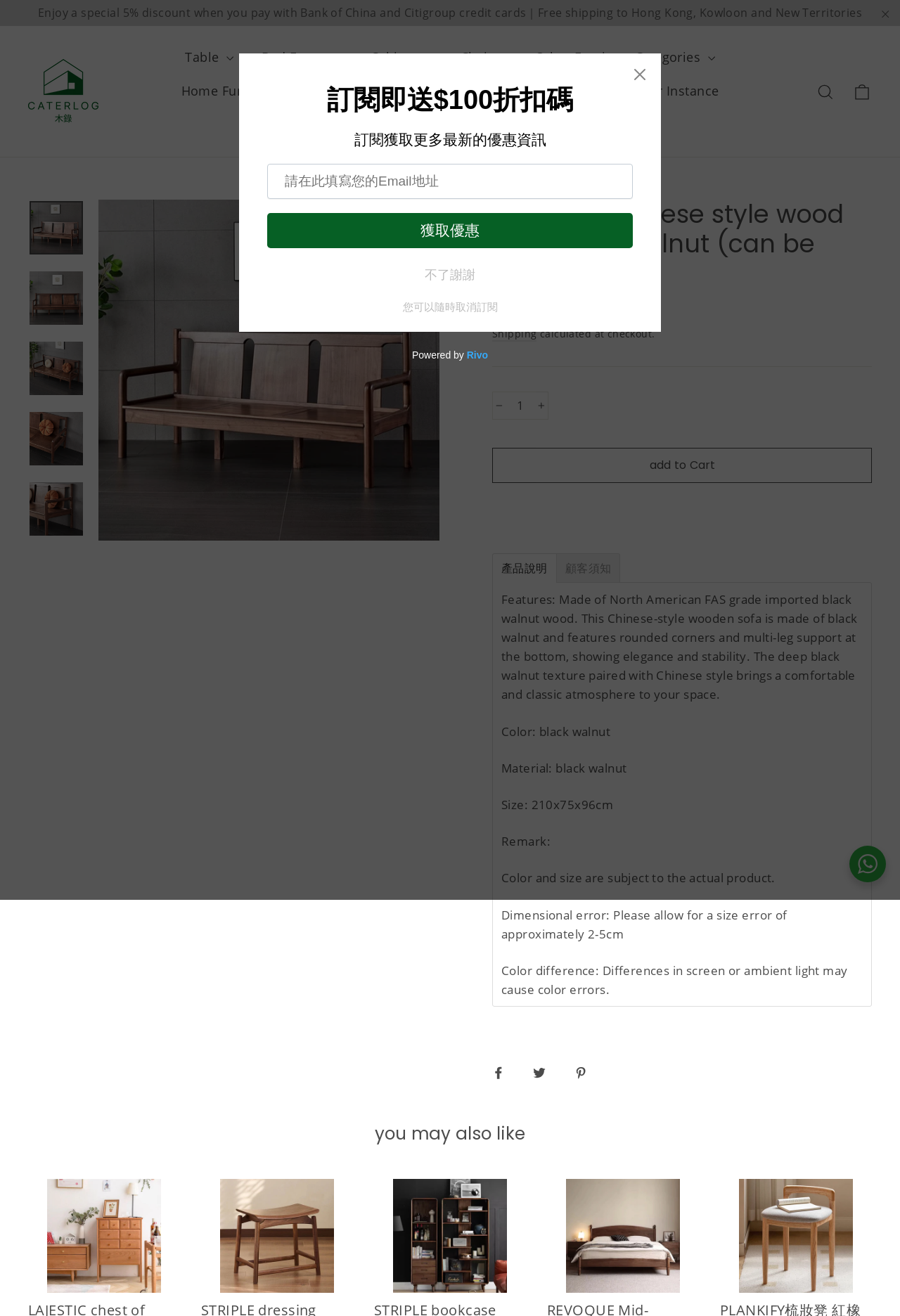Pinpoint the bounding box coordinates of the clickable area necessary to execute the following instruction: "Browse other furniture categories". The coordinates should be given as four float numbers between 0 and 1, namely [left, top, right, bottom].

[0.579, 0.03, 0.81, 0.056]